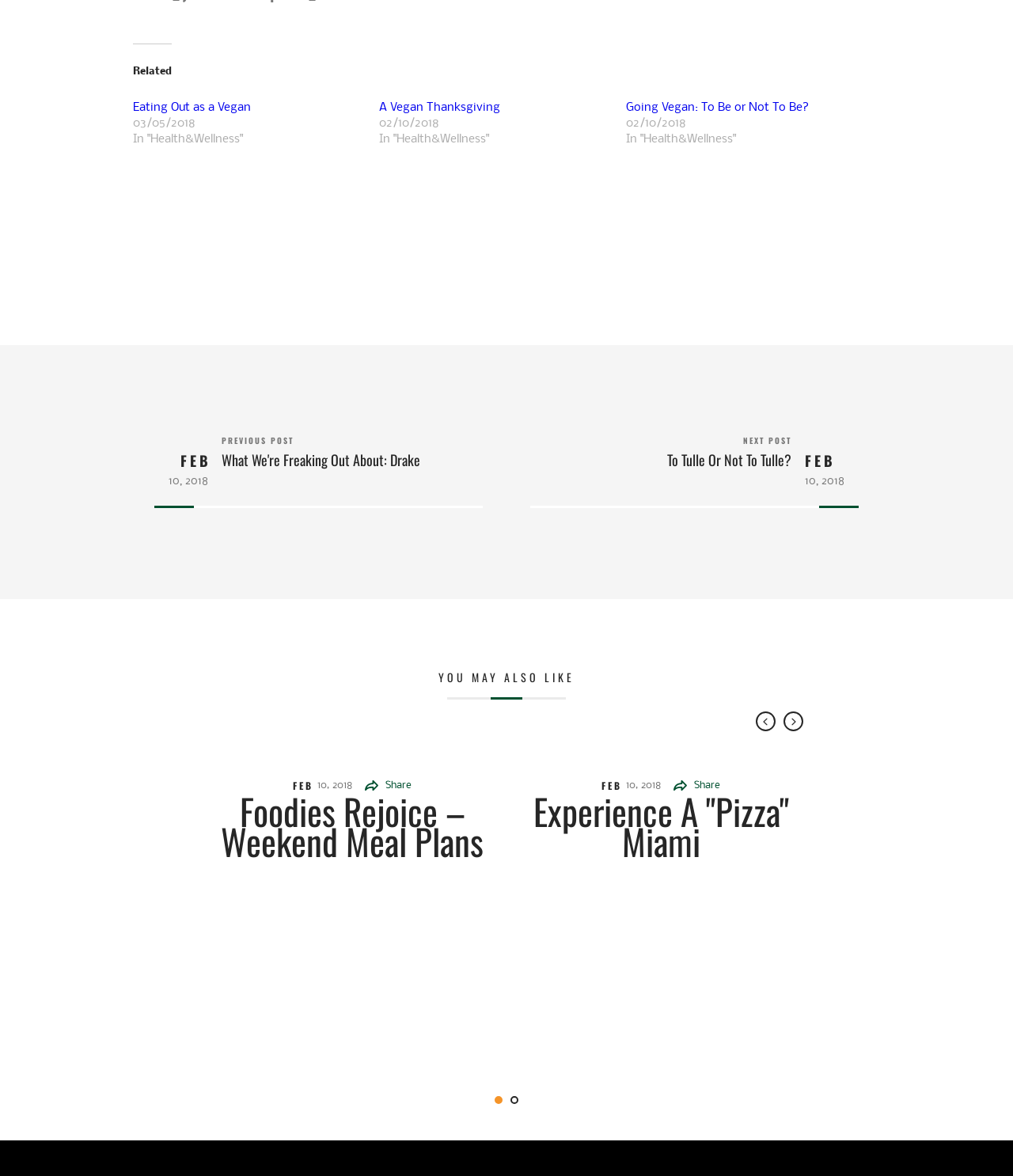Show the bounding box coordinates for the element that needs to be clicked to execute the following instruction: "Click on 'Eating Out as a Vegan'". Provide the coordinates in the form of four float numbers between 0 and 1, i.e., [left, top, right, bottom].

[0.131, 0.086, 0.247, 0.097]